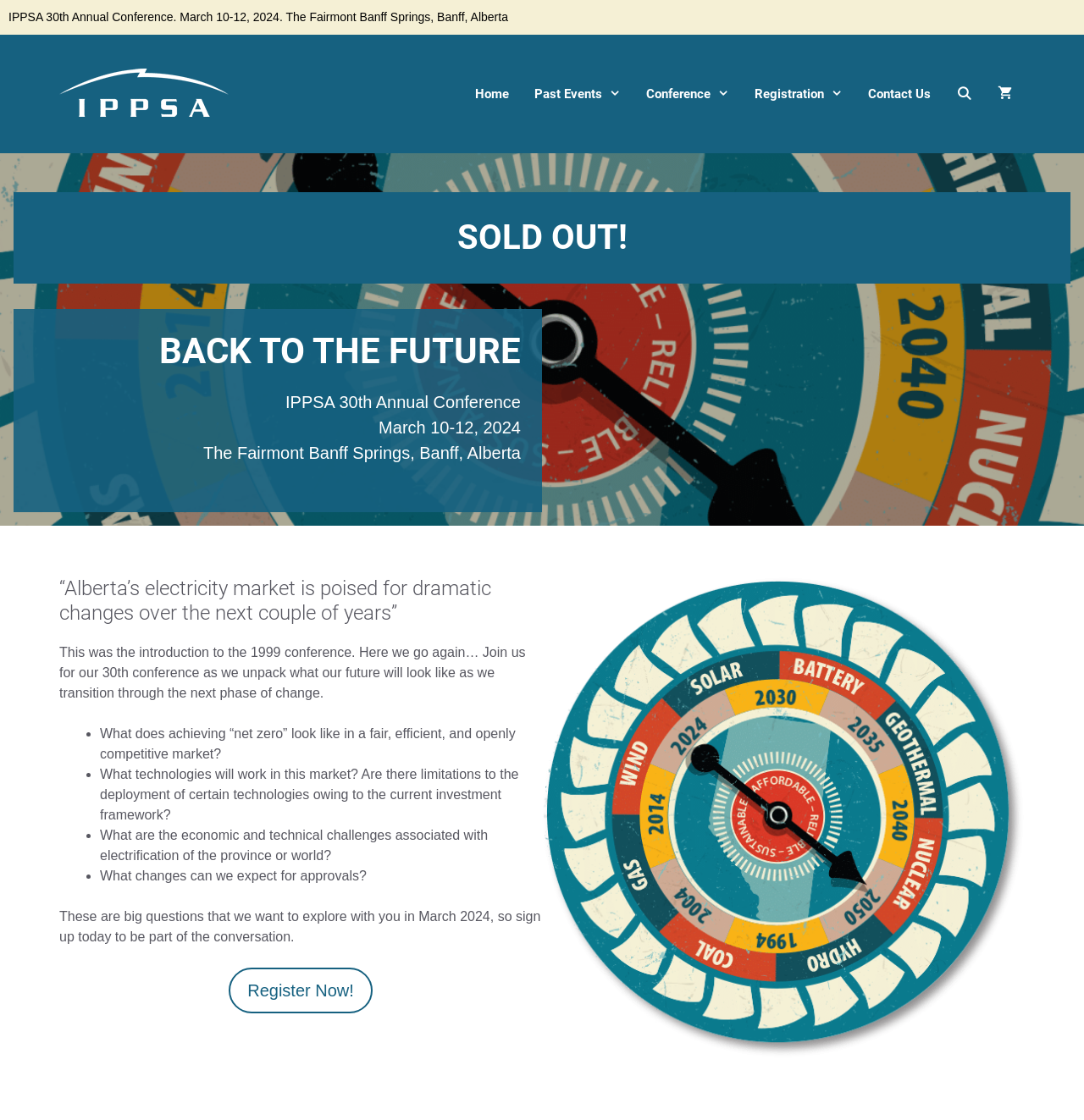Find the UI element described as: "Register Now!" and predict its bounding box coordinates. Ensure the coordinates are four float numbers between 0 and 1, [left, top, right, bottom].

[0.211, 0.864, 0.344, 0.905]